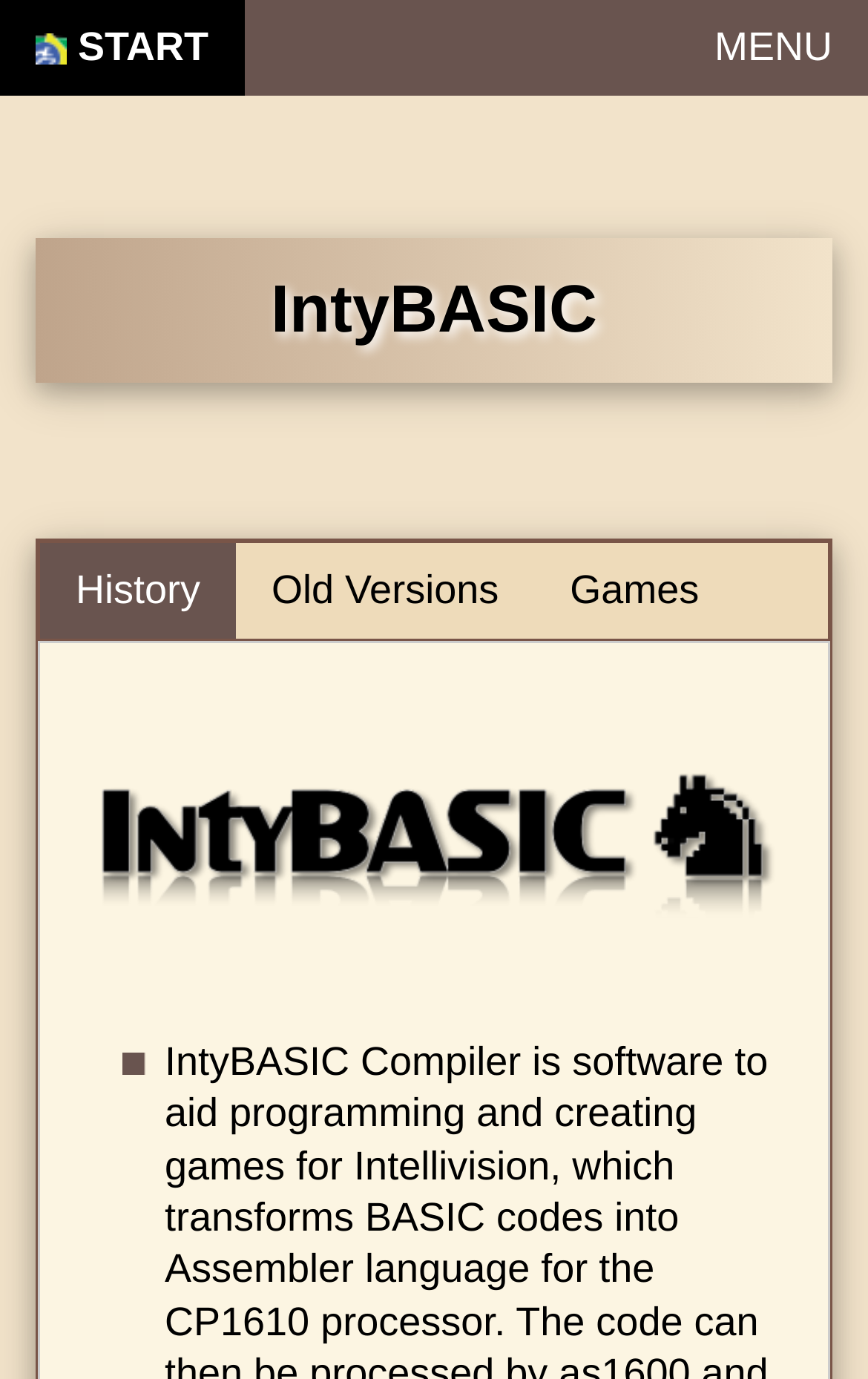Using the description: "START", identify the bounding box of the corresponding UI element in the screenshot.

[0.0, 0.0, 0.281, 0.069]